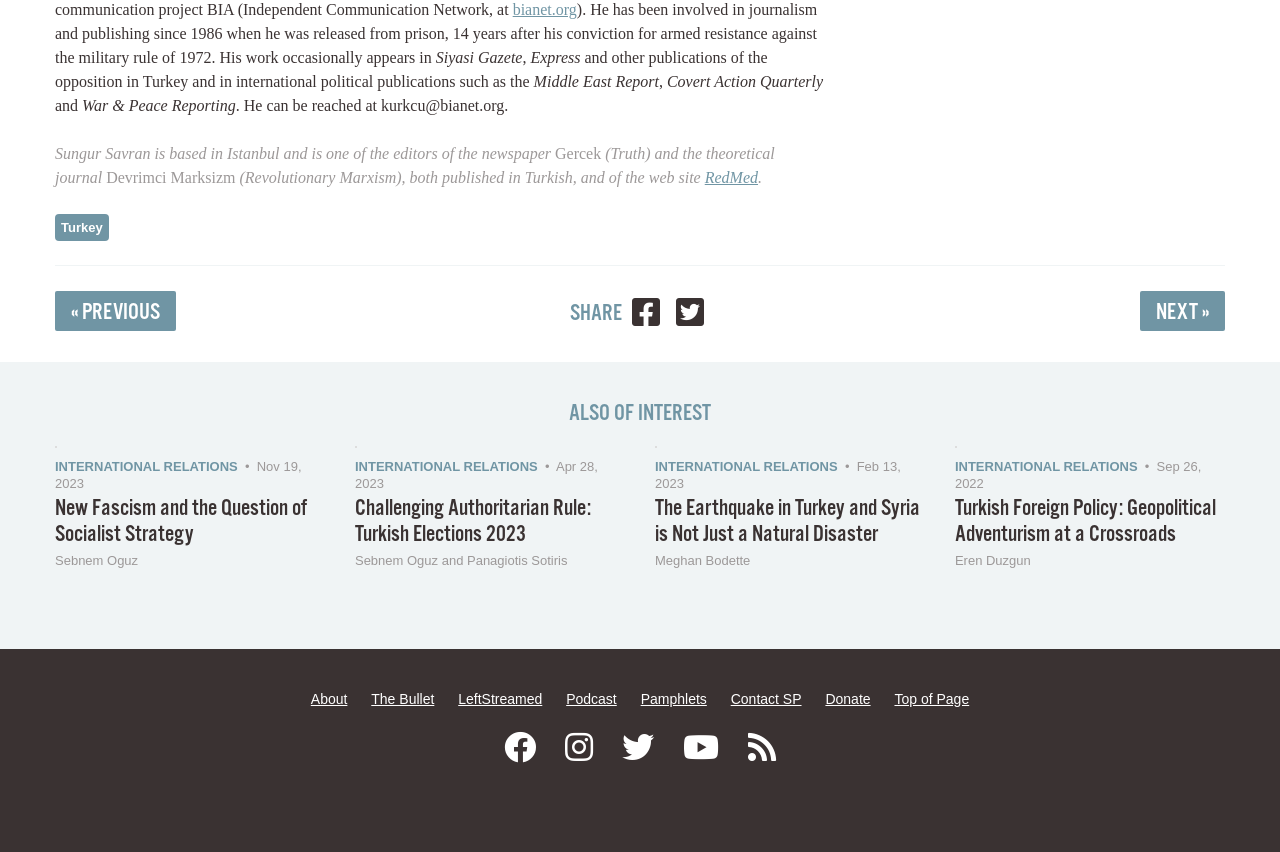Please answer the following question using a single word or phrase: 
What is the topic of the article 'New Fascism and the Question of Socialist Strategy'?

International Relations